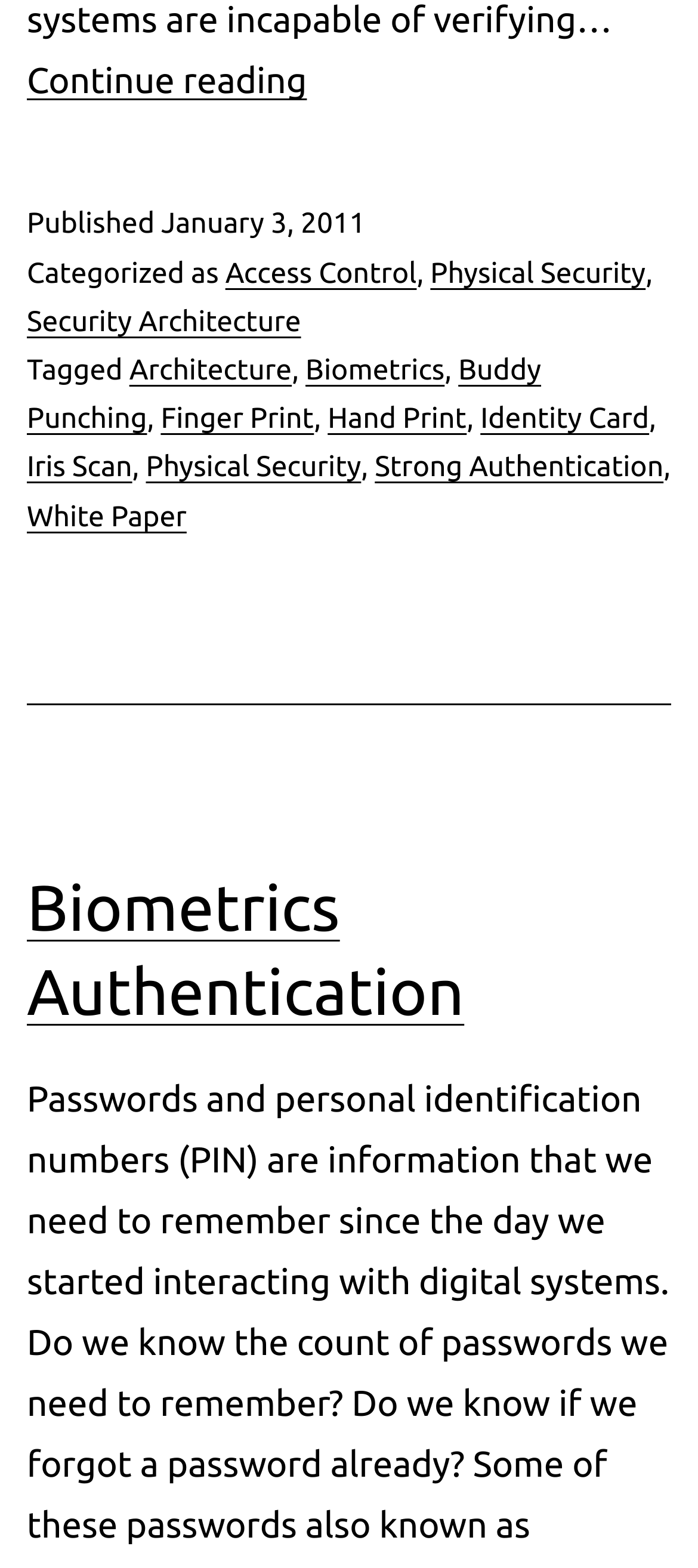Provide the bounding box coordinates of the HTML element this sentence describes: "Menu".

None